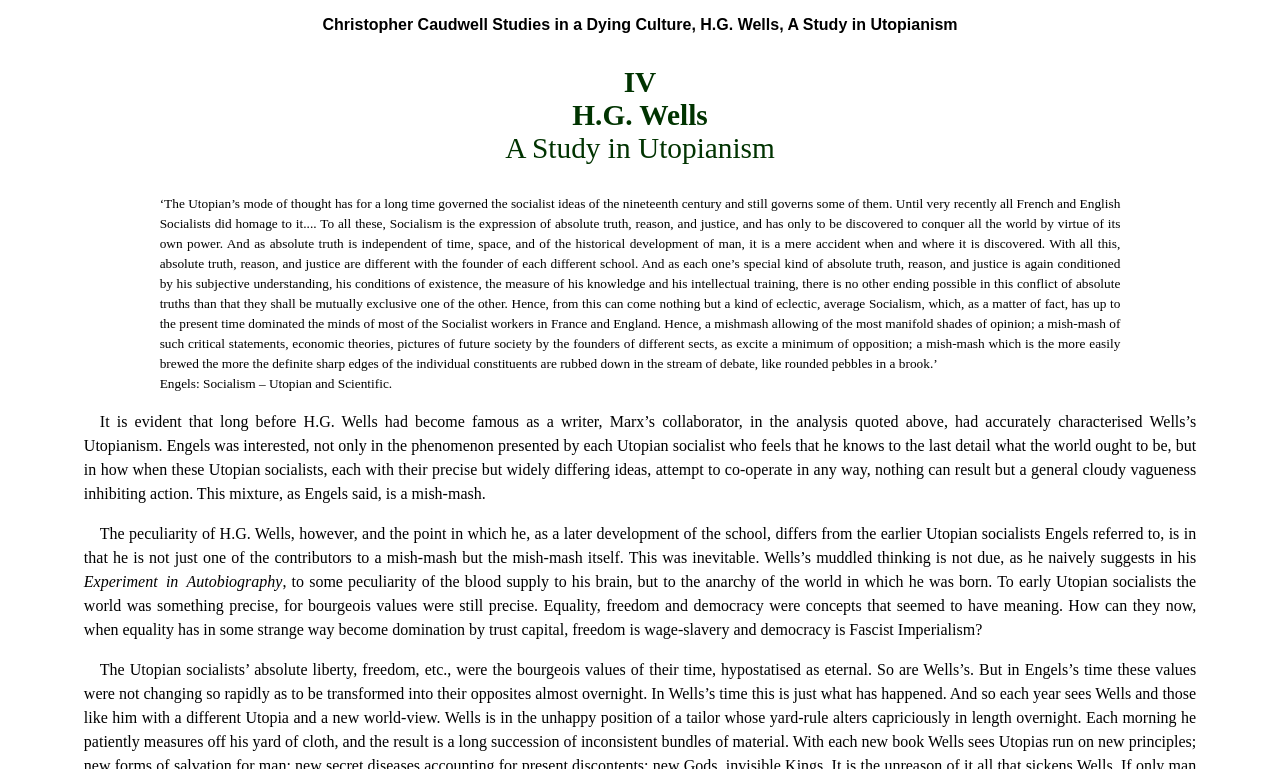What is the topic of the fourth heading?
Using the visual information from the image, give a one-word or short-phrase answer.

H.G. Wells A Study in Utopianism